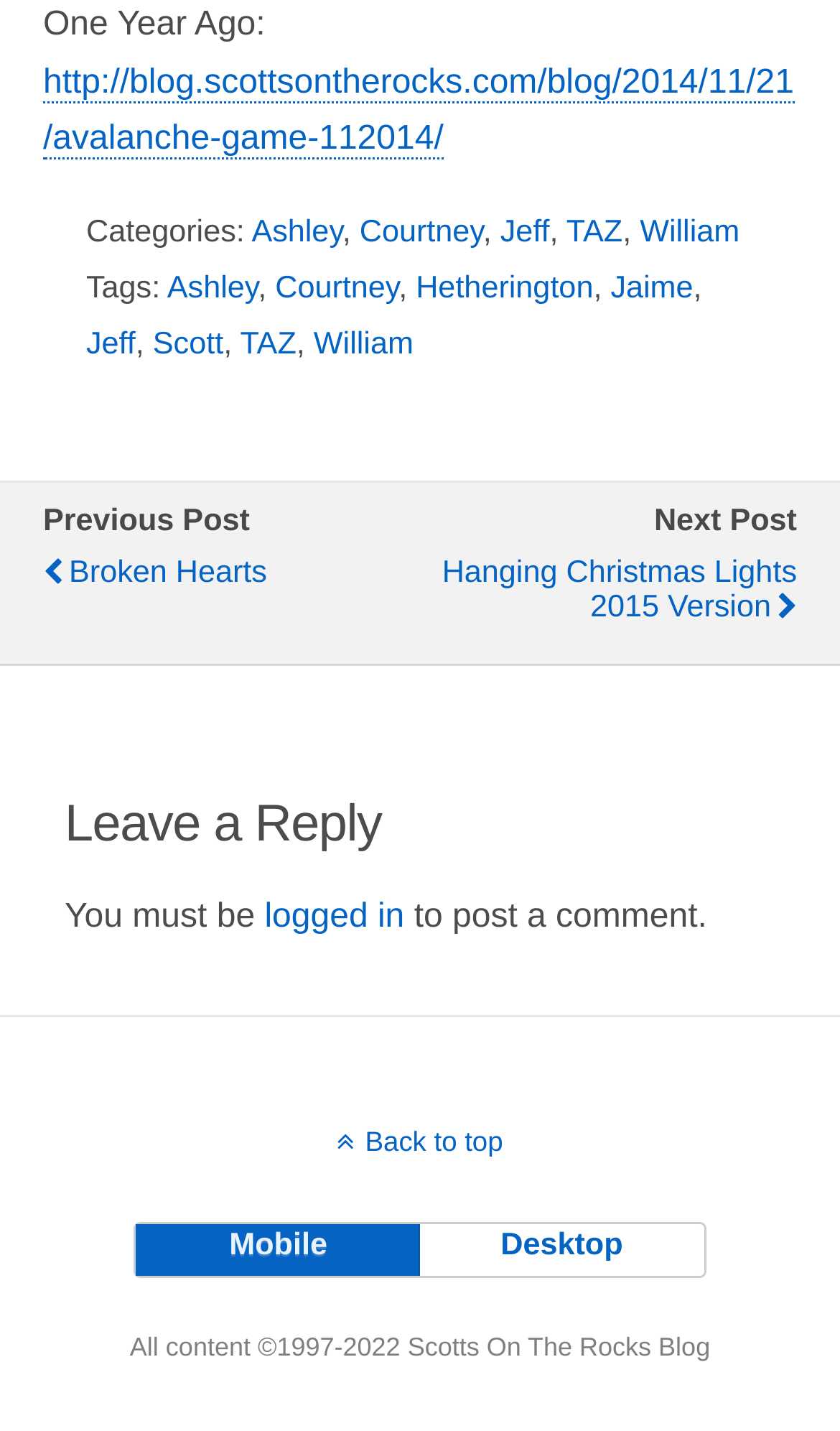Locate the bounding box coordinates of the UI element described by: "Back to top". Provide the coordinates as four float numbers between 0 and 1, formatted as [left, top, right, bottom].

[0.0, 0.786, 1.0, 0.808]